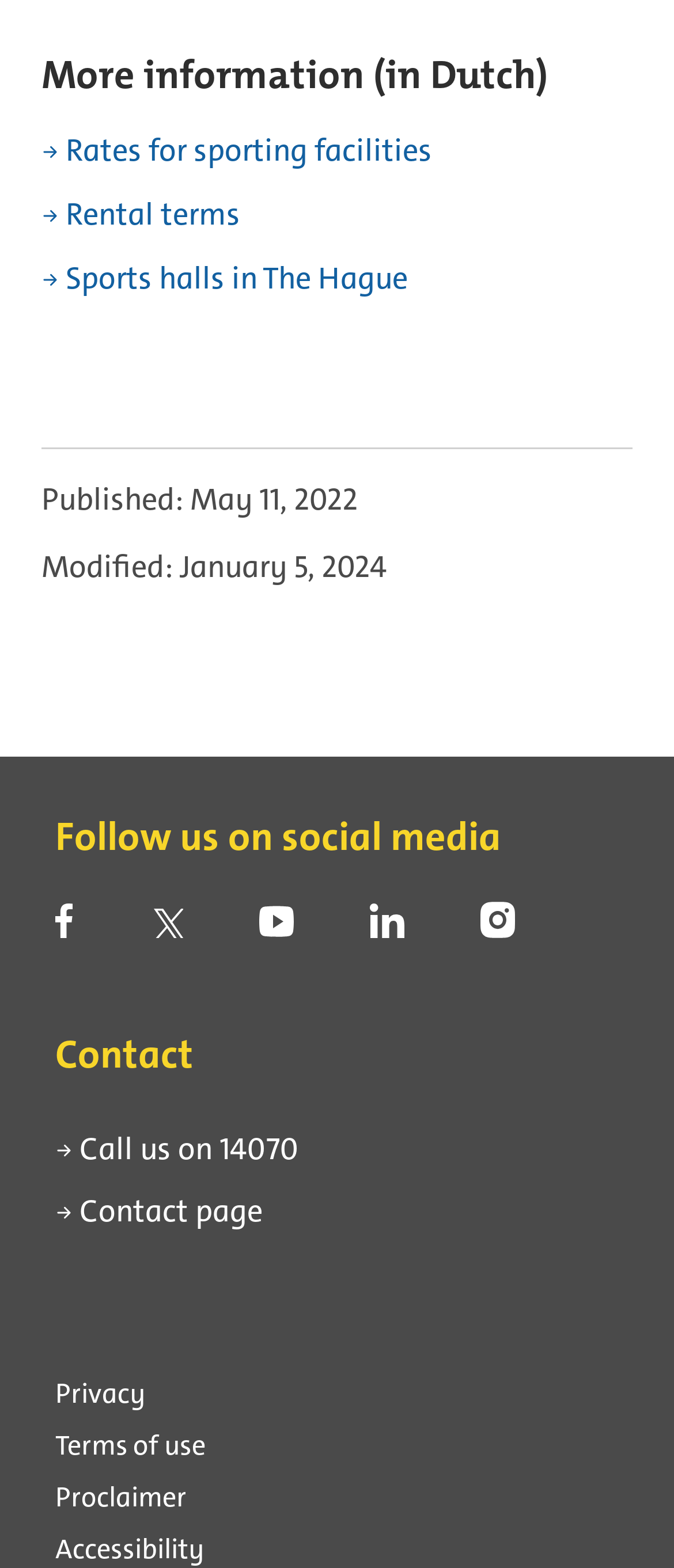Can you determine the bounding box coordinates of the area that needs to be clicked to fulfill the following instruction: "Call us on 14070"?

[0.082, 0.721, 0.444, 0.744]